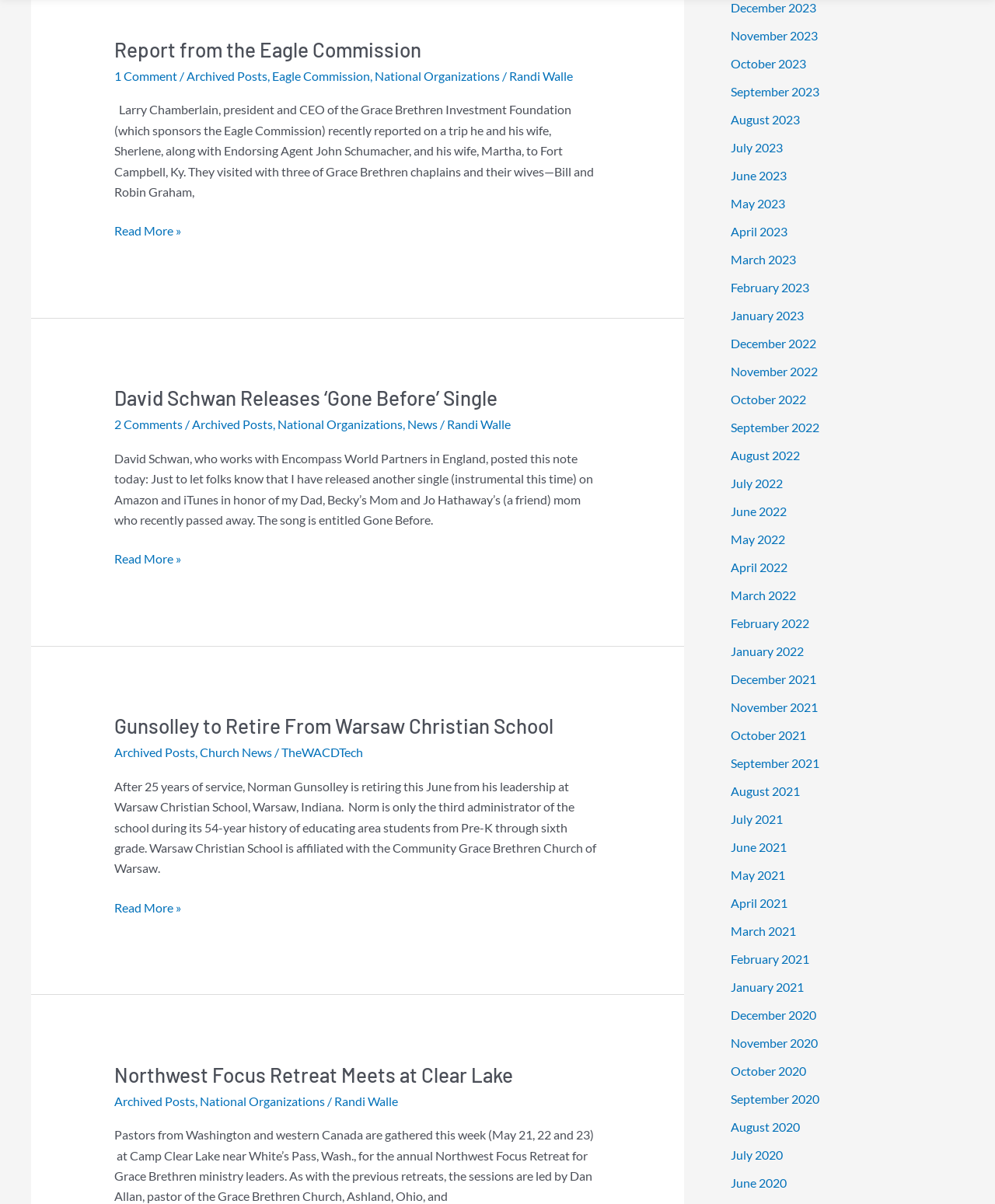Find the bounding box coordinates for the element that must be clicked to complete the instruction: "Read more about the report from the Eagle Commission". The coordinates should be four float numbers between 0 and 1, indicated as [left, top, right, bottom].

[0.115, 0.184, 0.182, 0.201]